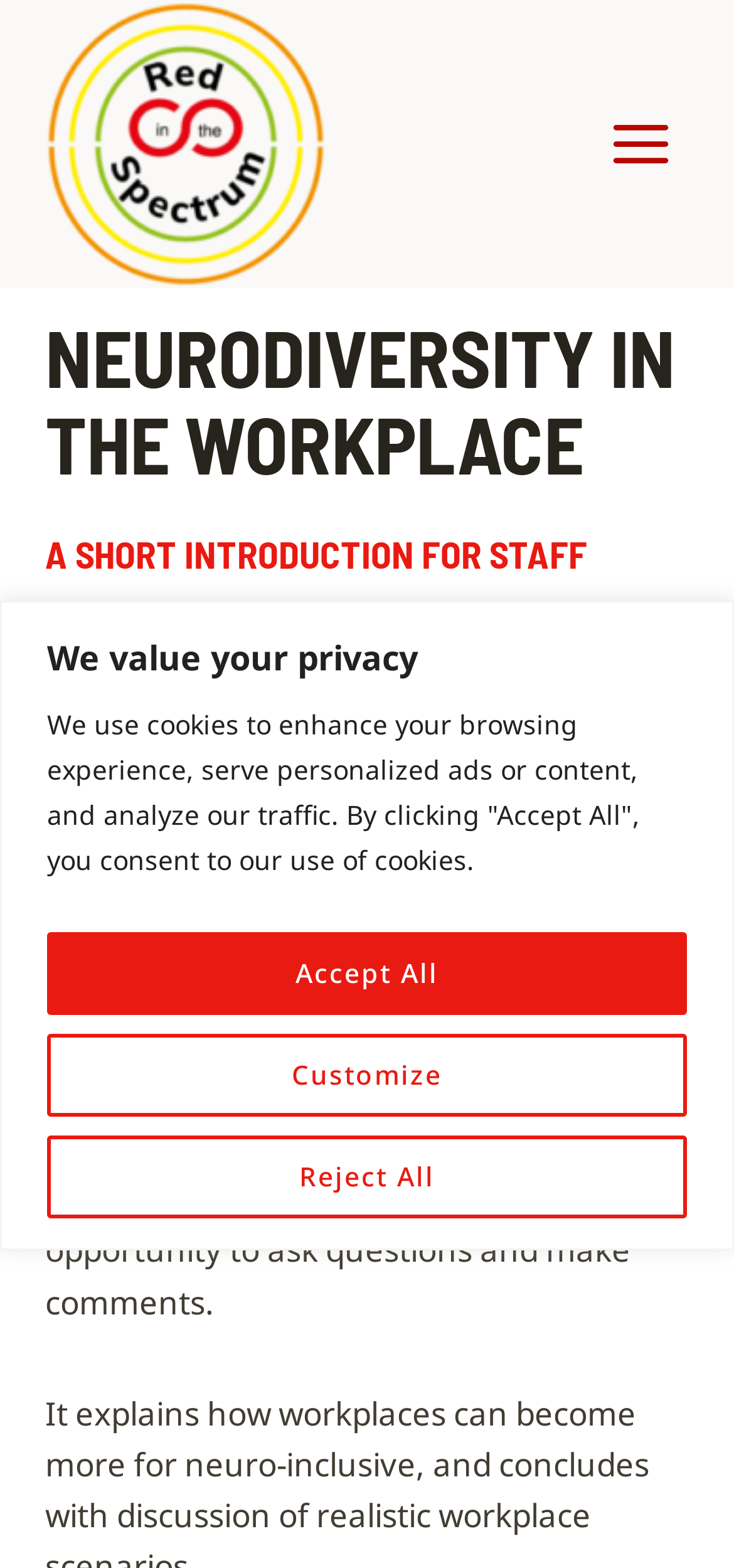Using the information from the screenshot, answer the following question thoroughly:
What is the purpose of the seminar?

I inferred this answer by reading the static text on the webpage, which states that the seminar introduces the subject of neurodiversity in the workplace and examines the barriers that workplaces put in the way of colleagues with neurodiverse conditions.